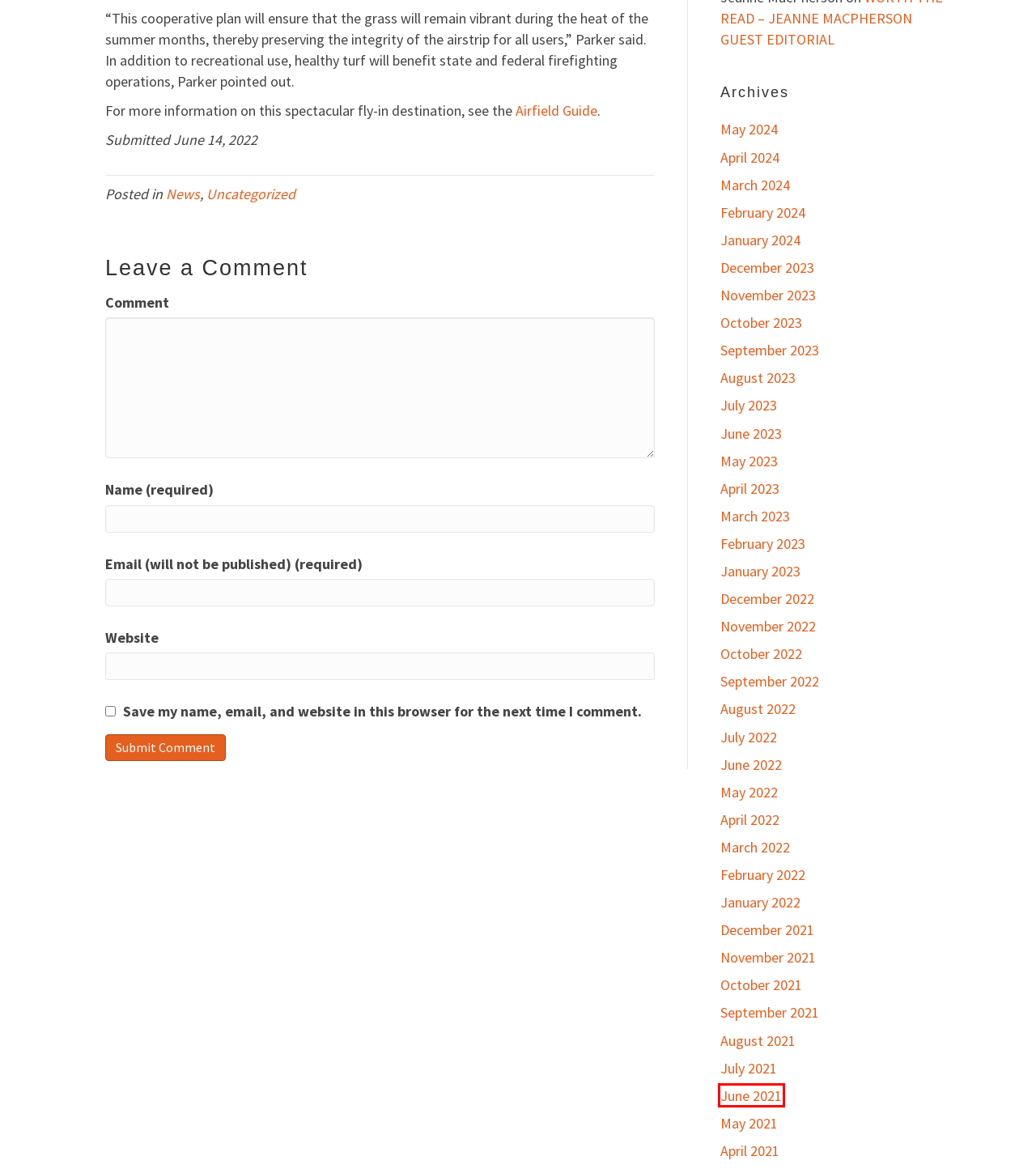Look at the given screenshot of a webpage with a red rectangle bounding box around a UI element. Pick the description that best matches the new webpage after clicking the element highlighted. The descriptions are:
A. February 2022 - Recreational Aviation Foundation
B. March 2022 - Recreational Aviation Foundation
C. September 2023 - Recreational Aviation Foundation
D. June 2021 - Recreational Aviation Foundation
E. October 2023 - Recreational Aviation Foundation
F. December 2022 - Recreational Aviation Foundation
G. July 2019 - Recreational Aviation Foundation
H. January 2023 - Recreational Aviation Foundation

D